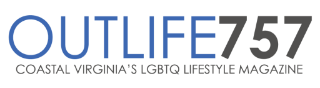Thoroughly describe what you see in the image.

The image showcases the logo of "OUTLIFE757," a magazine dedicated to celebrating and promoting LGBTQ+ lifestyles in Coastal Virginia. The logo features a modern design with "OUTLIFE" emphasized in bold blue letters, symbolizing pride and inclusivity, while "757" is presented in a darker grey, representing the coastal region's area code. Below the logo, the tagline "COASTAL VIRGINIA’S LGBTQ LIFESTYLE MAGAZINE" is displayed in a lighter font, further establishing the magazine's focus on community and lifestyle topics relevant to LGBTQ+ individuals and families. This visual representation effectively captures the magazine's mission to connect and engage the local LGBTQ+ community through various events, resources, and creative content.